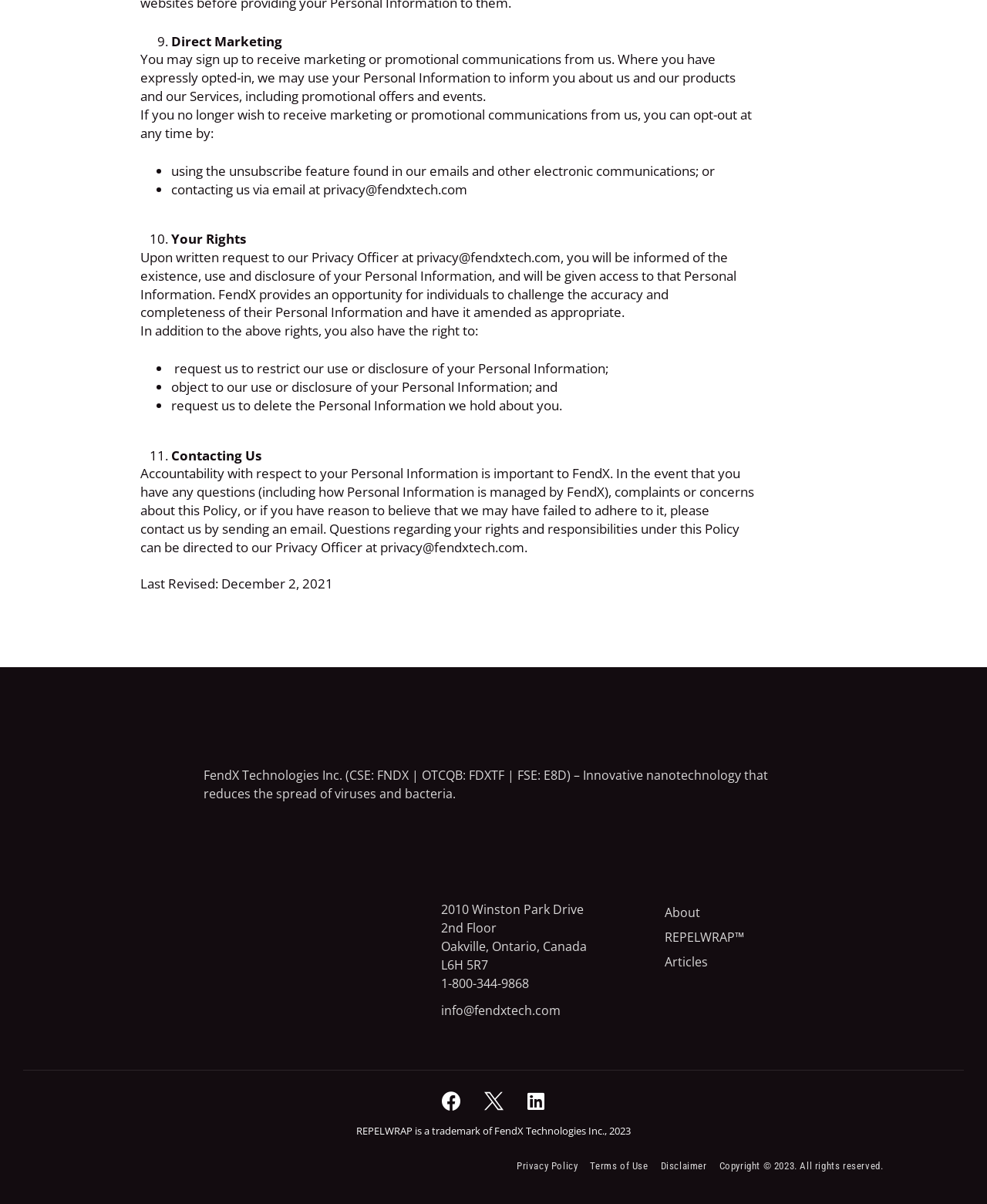Please specify the coordinates of the bounding box for the element that should be clicked to carry out this instruction: "Read the Privacy Policy". The coordinates must be four float numbers between 0 and 1, formatted as [left, top, right, bottom].

[0.523, 0.962, 0.585, 0.974]